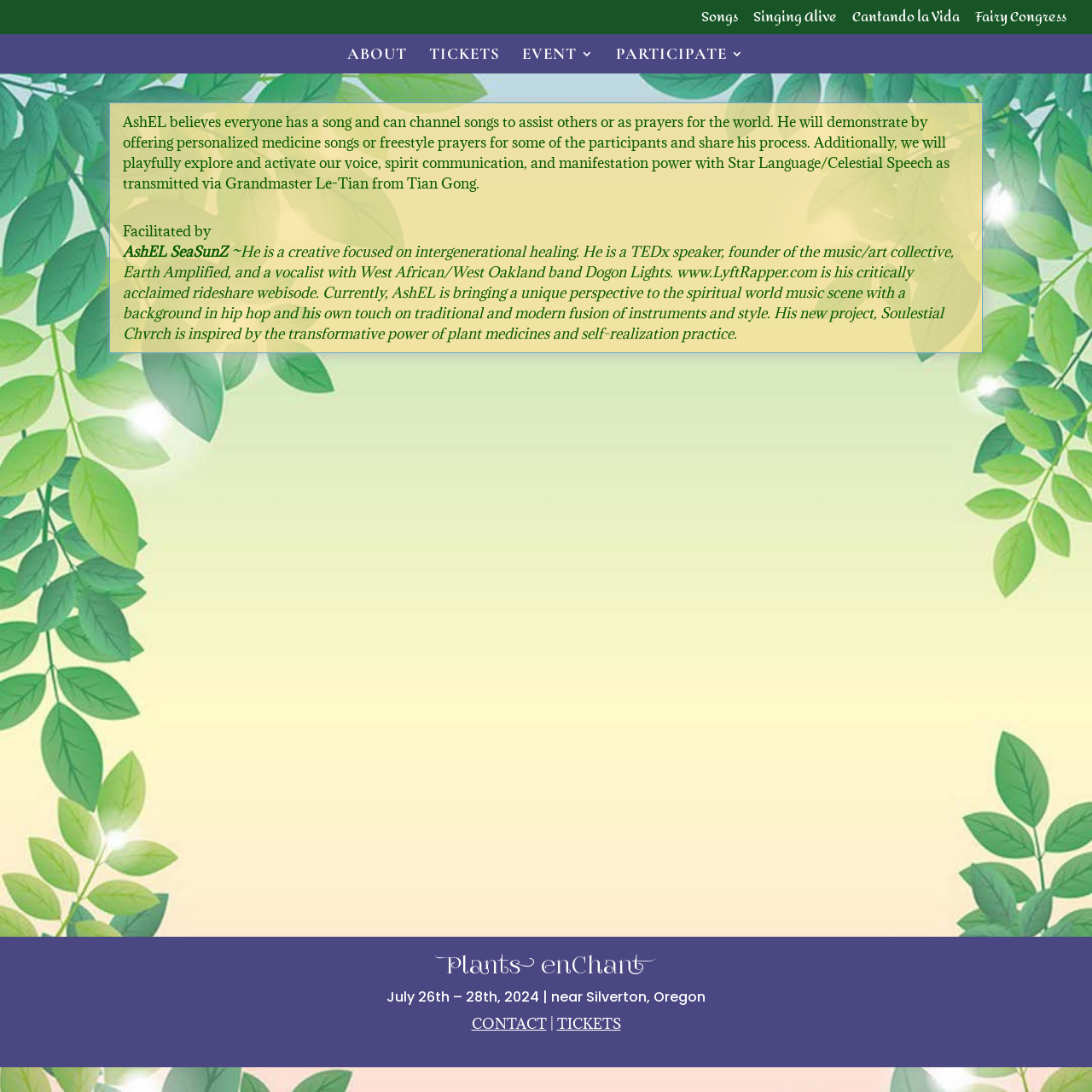Please give a succinct answer using a single word or phrase:
What is the name of the facilitator?

AshEL SeaSunZ